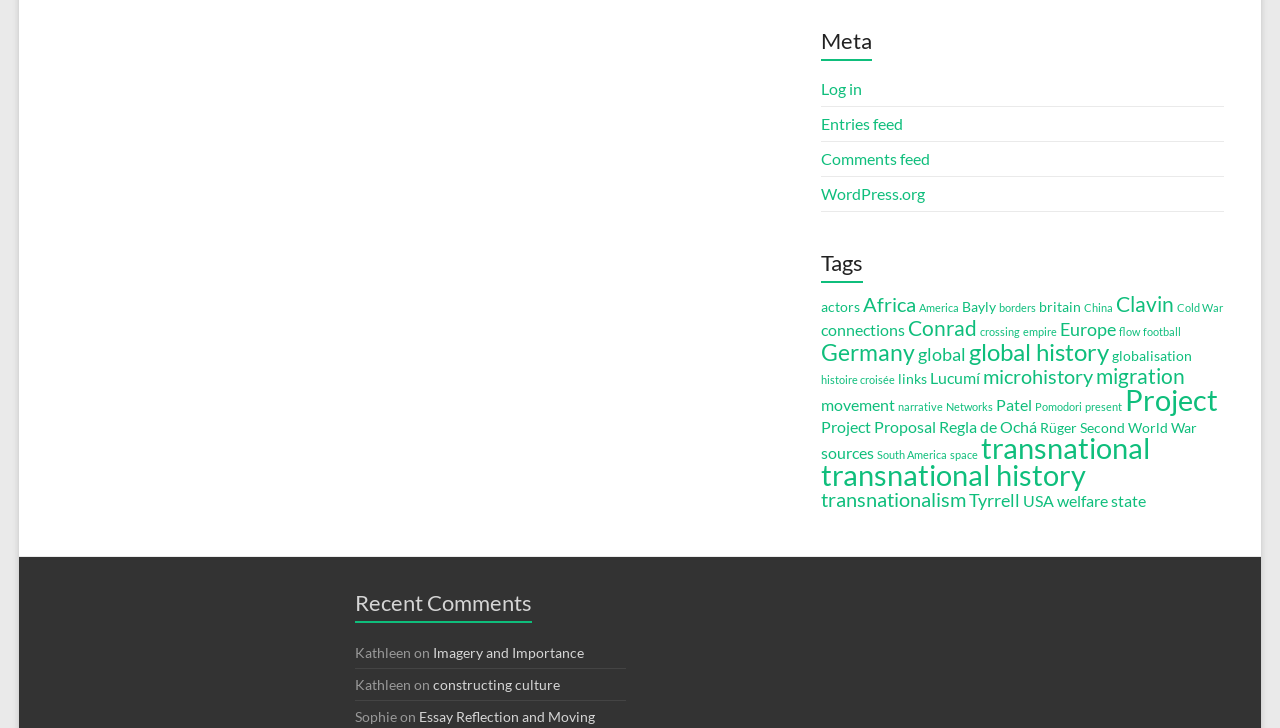Identify the bounding box coordinates of the HTML element based on this description: "Open toolbar Accessibility Tools".

None